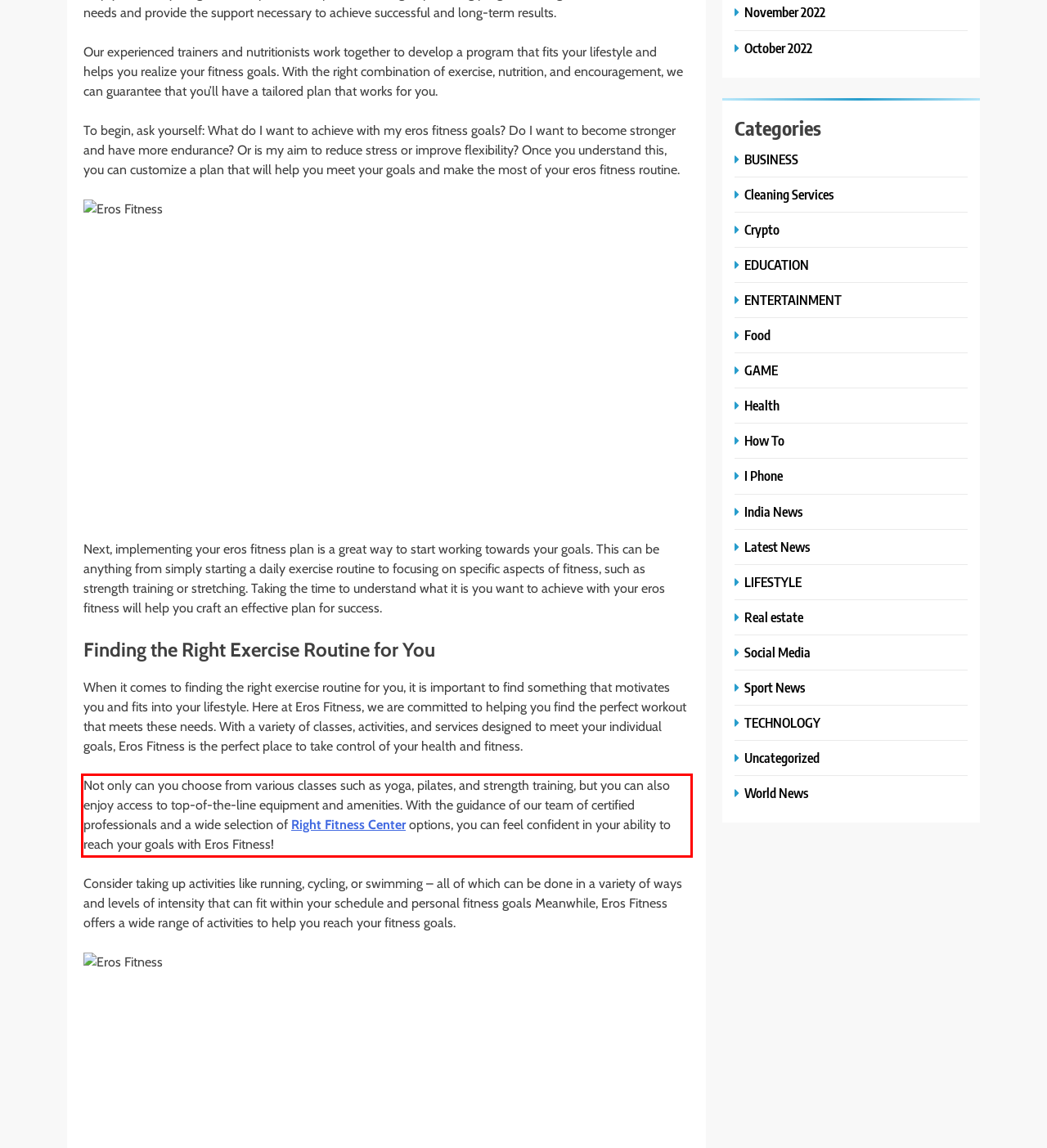You are provided with a screenshot of a webpage containing a red bounding box. Please extract the text enclosed by this red bounding box.

Not only can you choose from various classes such as yoga, pilates, and strength training, but you can also enjoy access to top-of-the-line equipment and amenities. With the guidance of our team of certified professionals and a wide selection of Right Fitness Center options, you can feel confident in your ability to reach your goals with Eros Fitness!